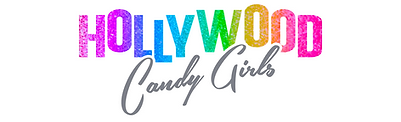Answer the following inquiry with a single word or phrase:
What is the likely focus of the brand or business?

Sweet treats and creative candy designs